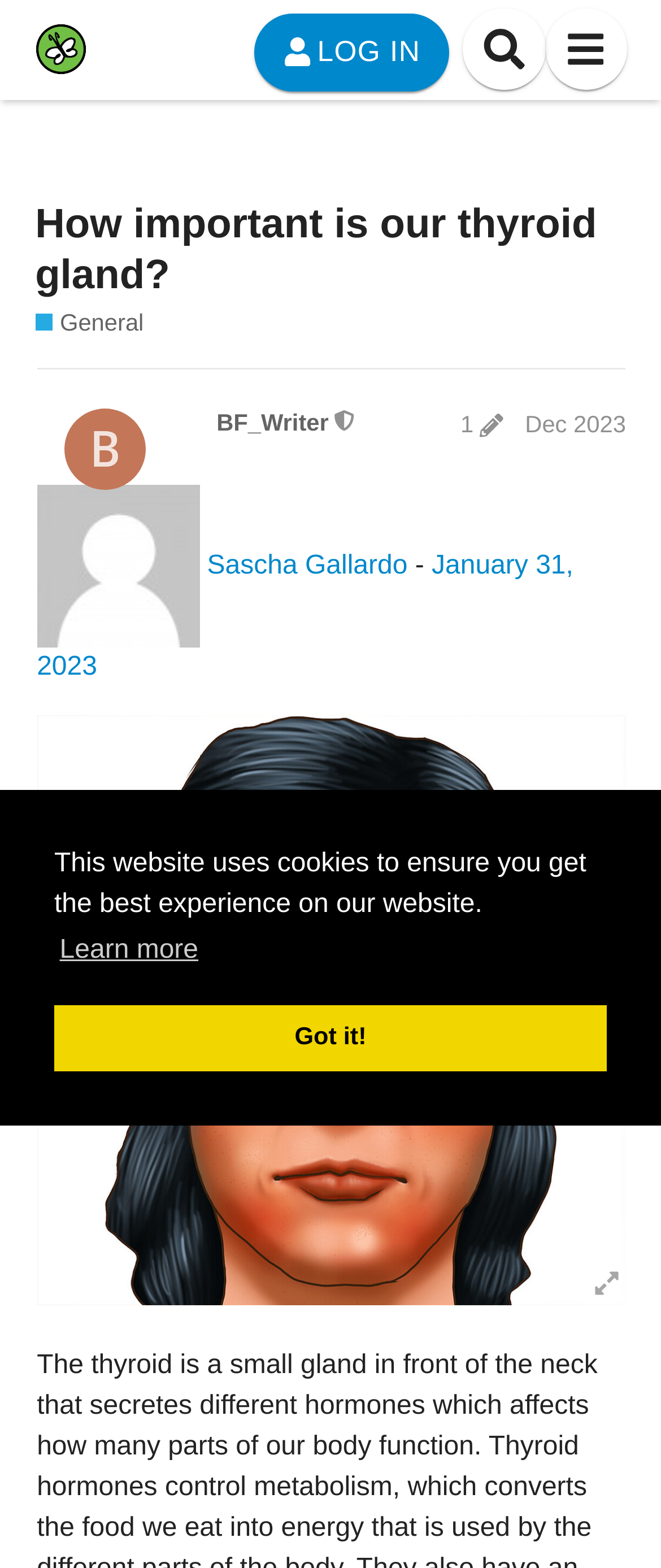Identify the bounding box coordinates of the clickable section necessary to follow the following instruction: "Read the post by Sascha Gallardo". The coordinates should be presented as four float numbers from 0 to 1, i.e., [left, top, right, bottom].

[0.313, 0.352, 0.617, 0.37]